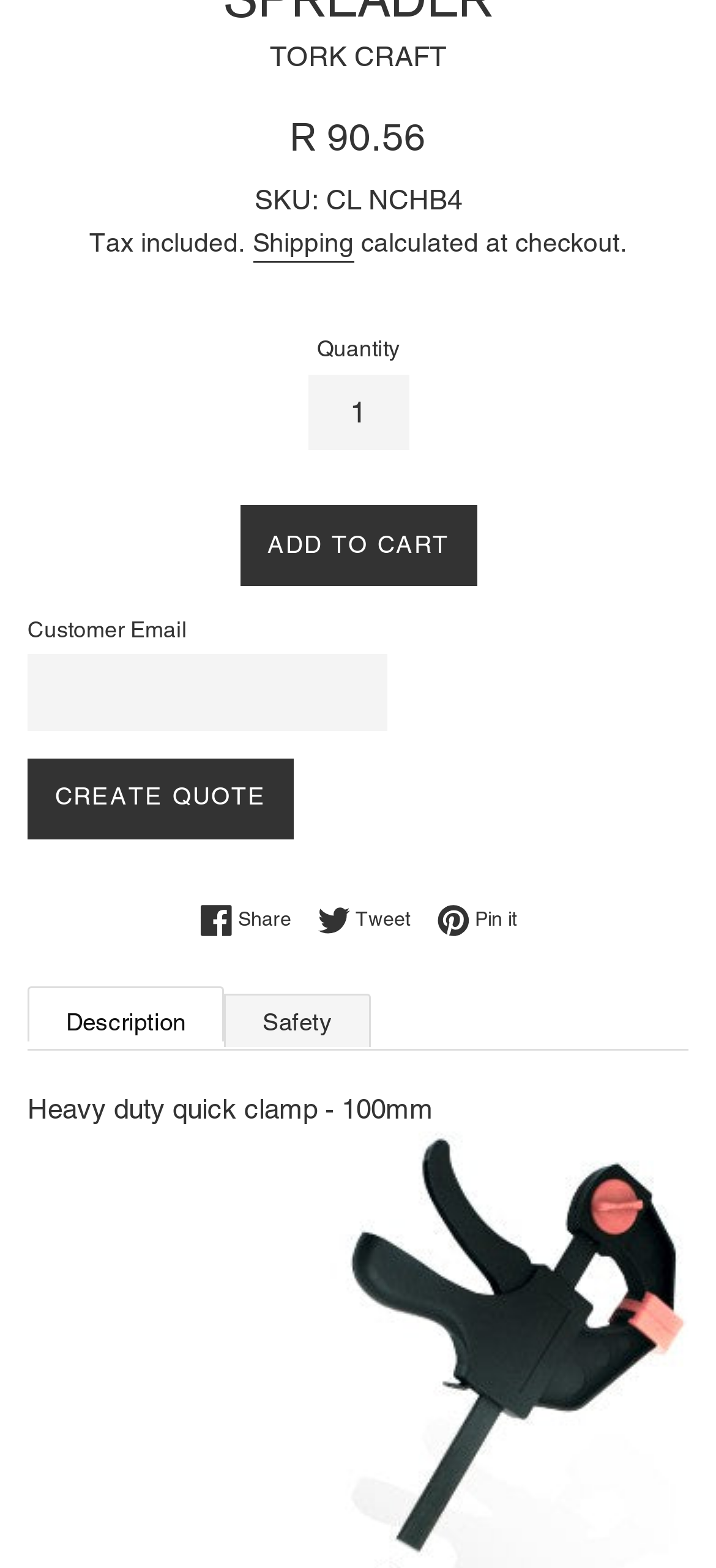What is the topic of the second tab?
Using the visual information, reply with a single word or short phrase.

Safety